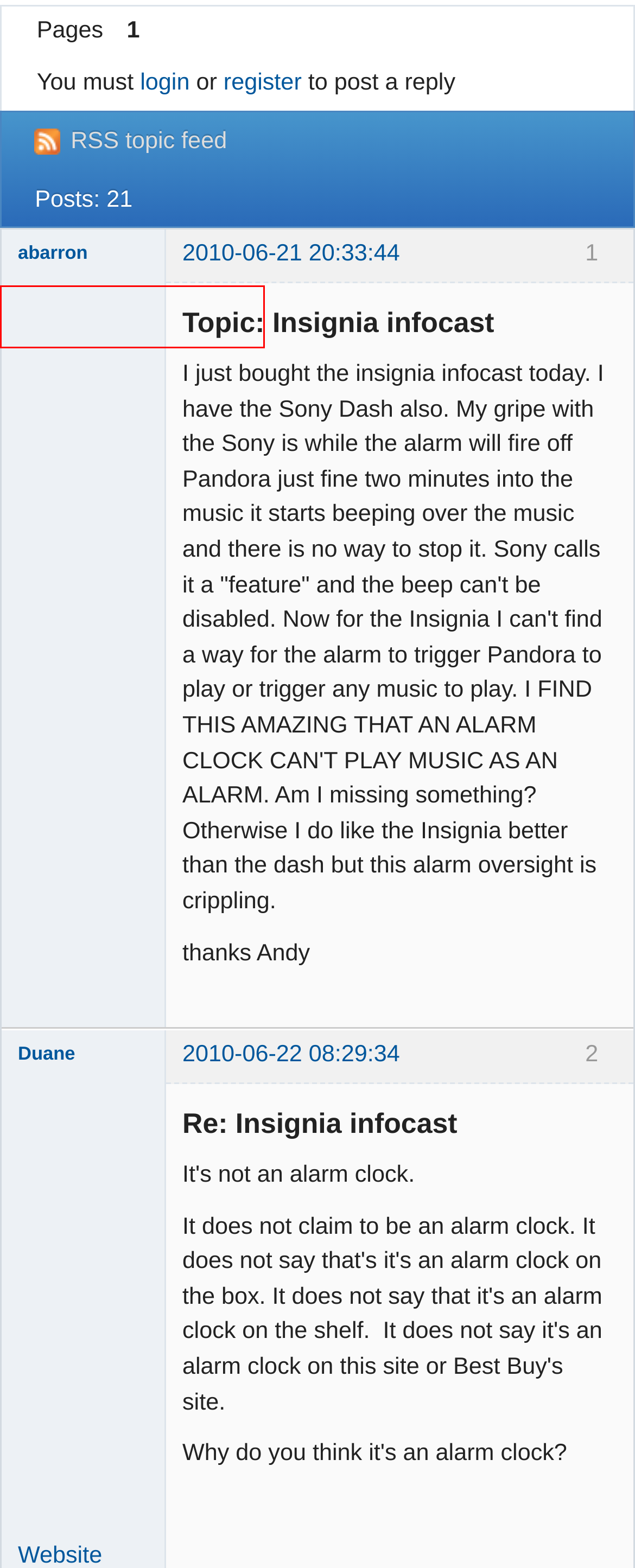You are looking at a screenshot of a webpage with a red bounding box around an element. Determine the best matching webpage description for the new webpage resulting from clicking the element in the red bounding box. Here are the descriptions:
A. Rules — chumbysphere forum
B. Duane's profile — chumbysphere forum
C. Rules — Register — chumbysphere forum
D. Search — chumbysphere forum
E. Login to chumbysphere forum — chumbysphere forum
F. chumbysphere forum — Insignia infocast
G. abarron's profile — chumbysphere forum
H. User list (Page 1) — chumbysphere forum

E